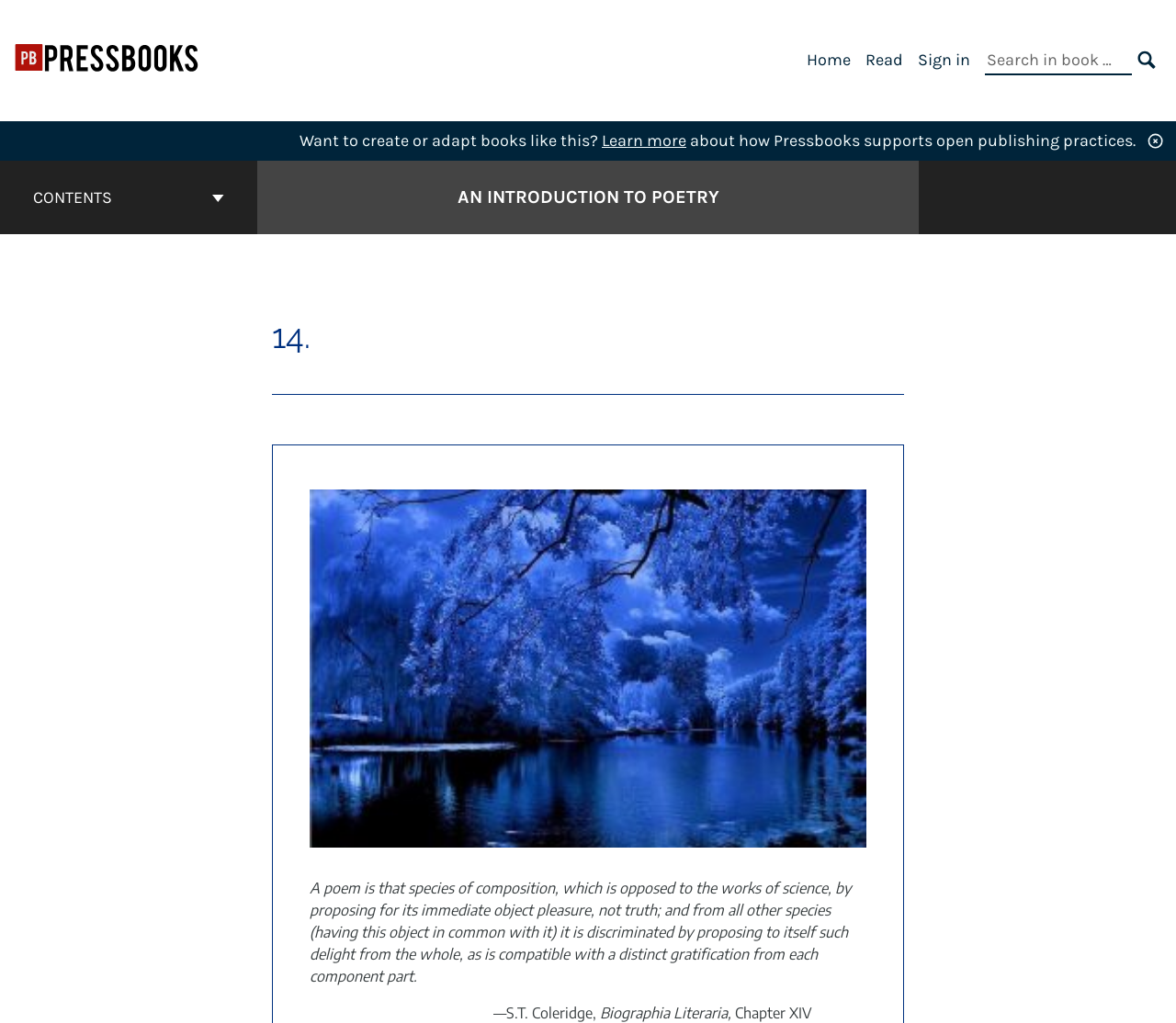Locate the bounding box coordinates of the clickable area needed to fulfill the instruction: "Expand Book Contents Navigation".

[0.003, 0.157, 0.216, 0.229]